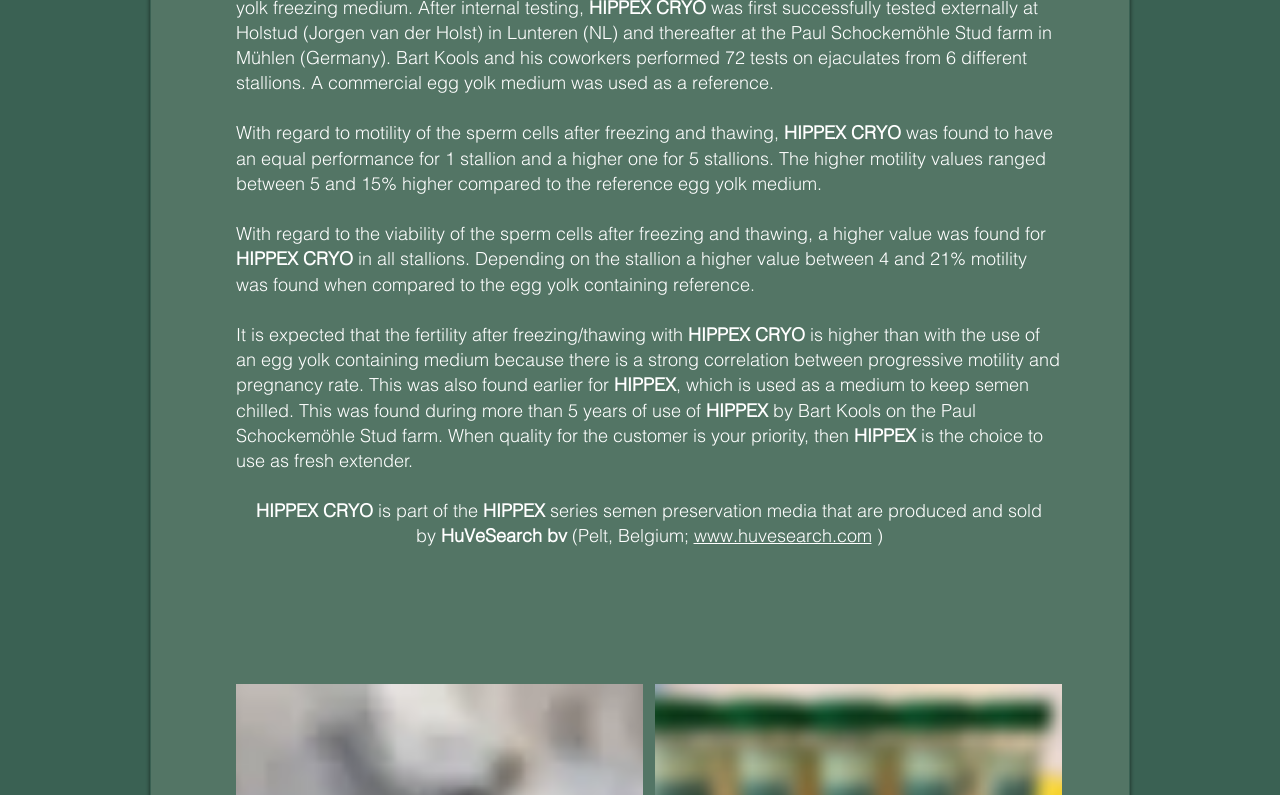Please respond in a single word or phrase: 
What is the purpose of HIPPEX CRYO?

Semen preservation